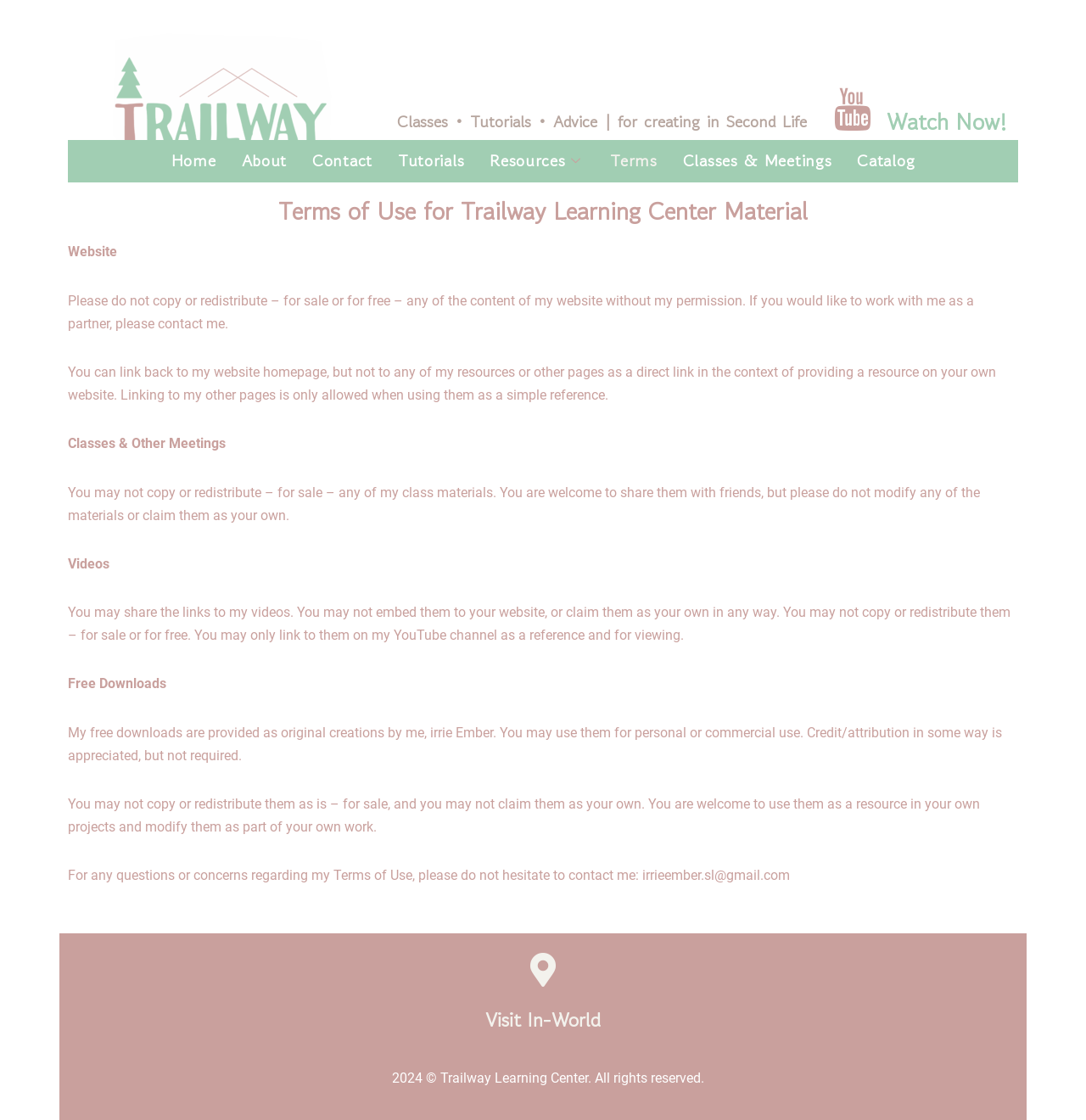What is not allowed on the website? Based on the image, give a response in one word or a short phrase.

Copy or redistribute content